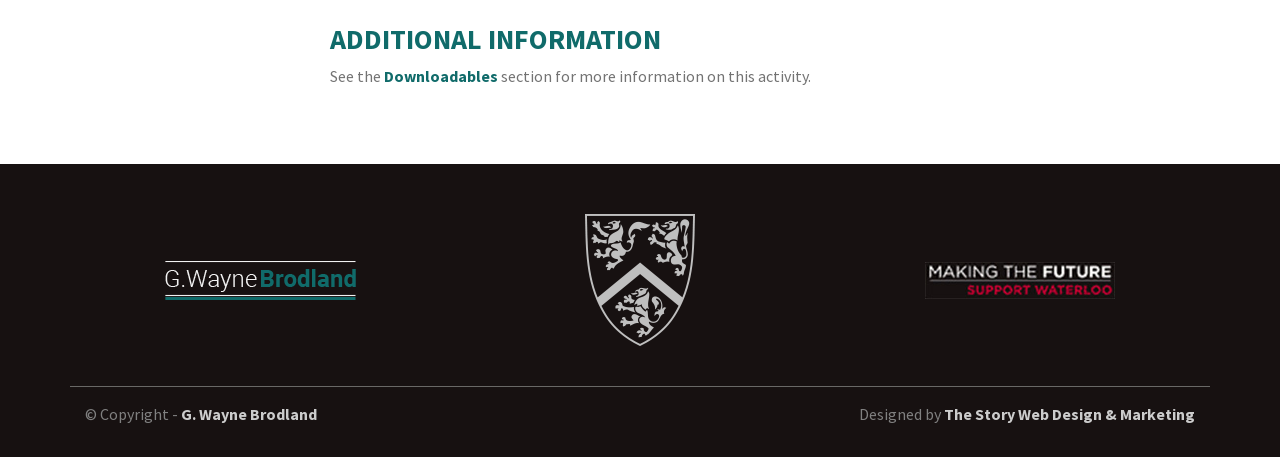What is the copyright information?
Using the image provided, answer with just one word or phrase.

Copyright - G. Wayne Brodland